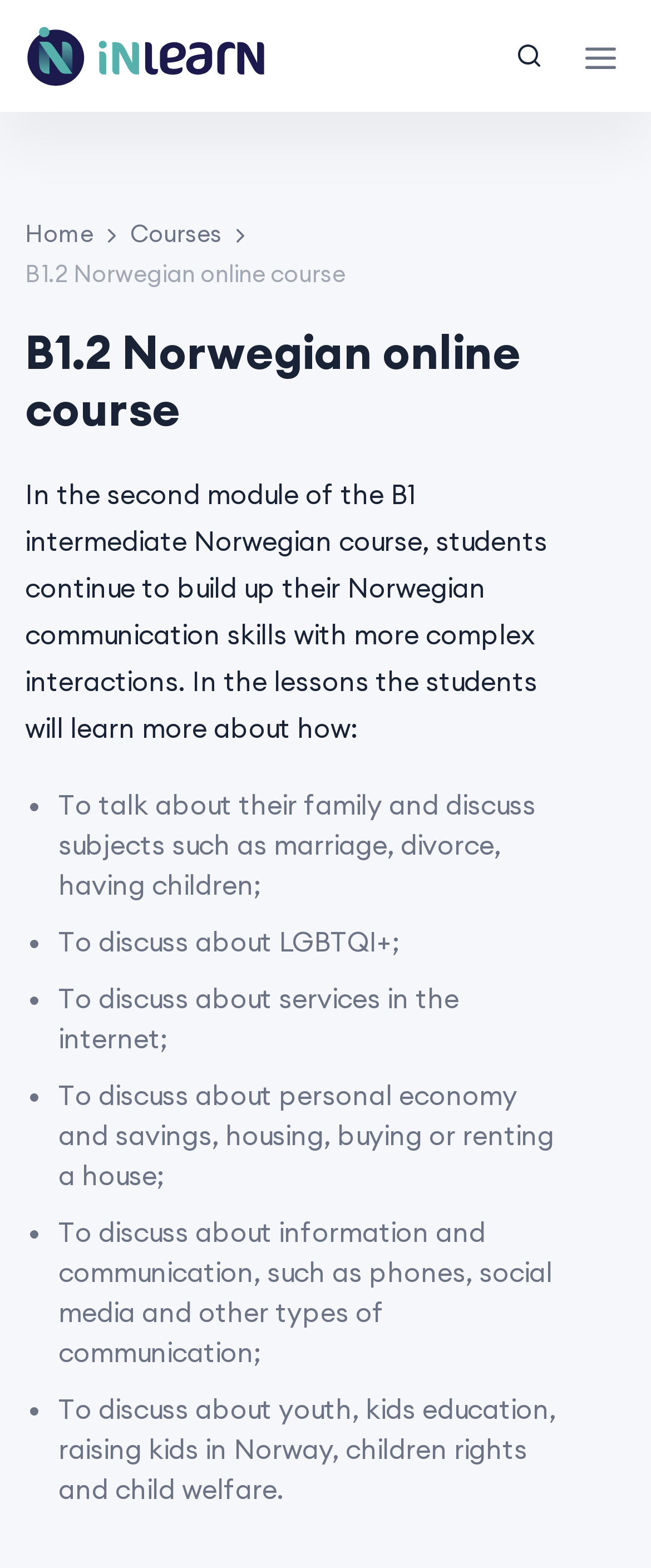How many topics are discussed in the lessons of the second module?
Carefully analyze the image and provide a thorough answer to the question.

I counted the number of list markers and corresponding static texts, which describe the topics discussed in the lessons, and found that there are 6 topics: talking about family, discussing LGBTQI+, discussing services on the internet, discussing personal economy, discussing information and communication, and discussing youth and kids education.